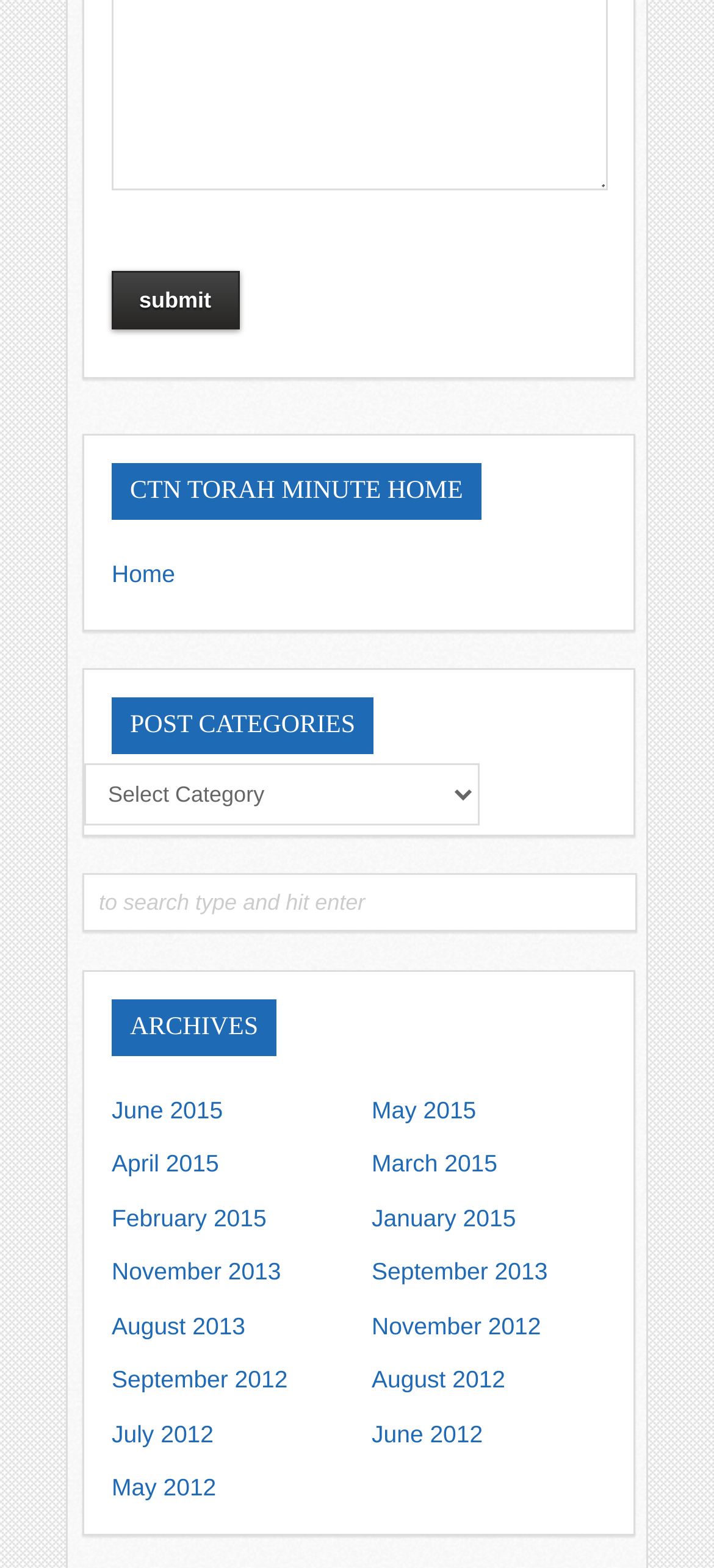Determine the bounding box coordinates of the section I need to click to execute the following instruction: "submit a query". Provide the coordinates as four float numbers between 0 and 1, i.e., [left, top, right, bottom].

[0.156, 0.173, 0.337, 0.21]